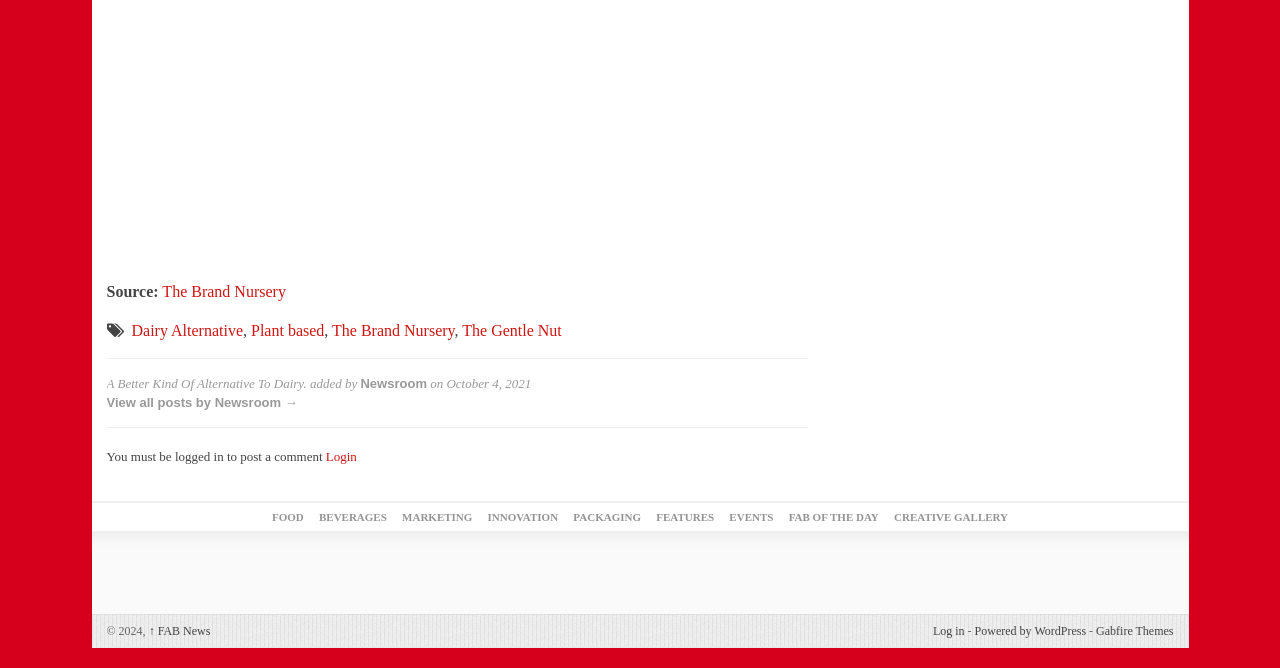What is the platform that powers the website?
We need a detailed and exhaustive answer to the question. Please elaborate.

The platform that powers the website is 'WordPress' which is mentioned at the bottom of the webpage, indicating that the website is built using WordPress.